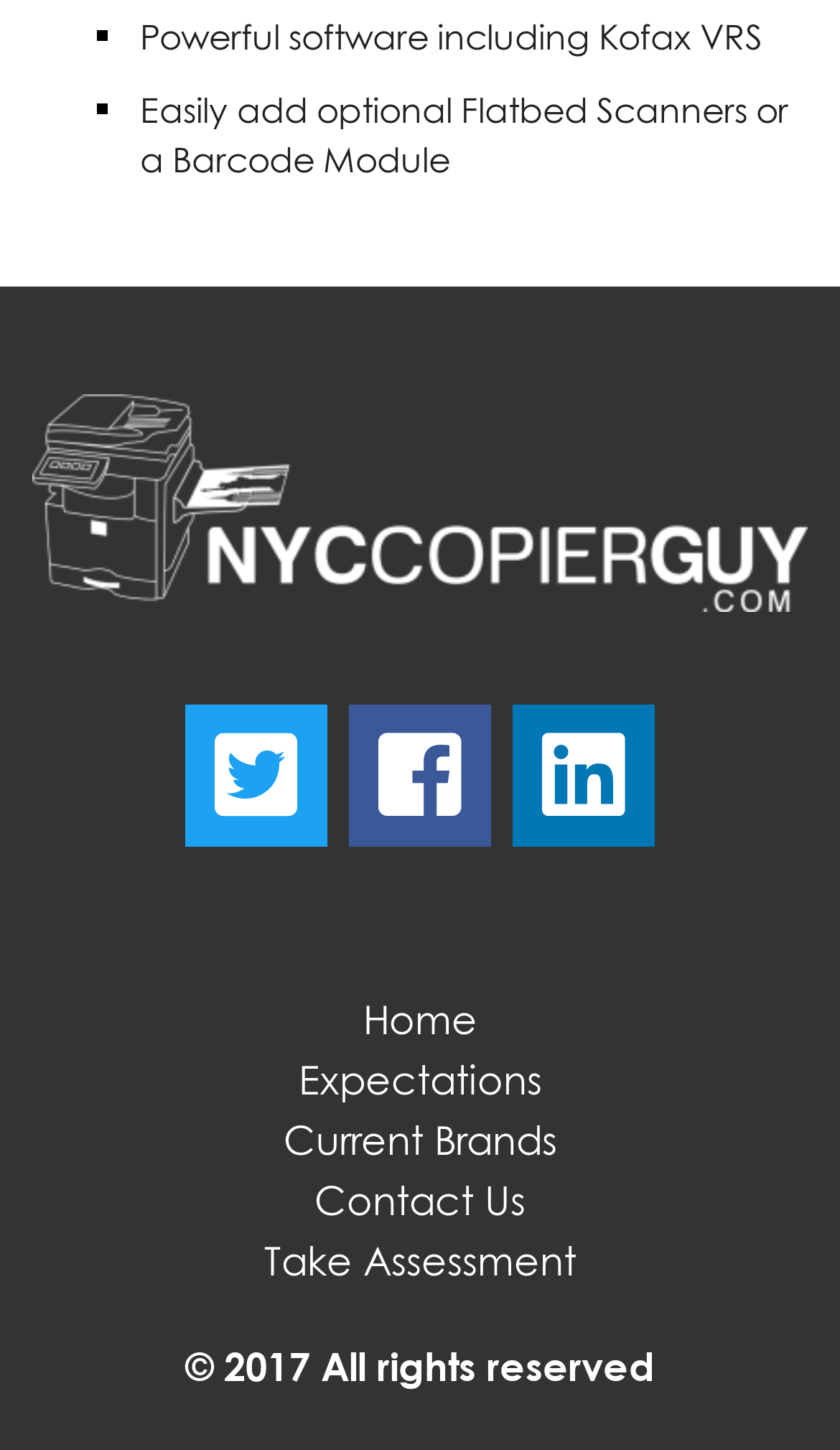Predict the bounding box coordinates of the area that should be clicked to accomplish the following instruction: "Contact Us". The bounding box coordinates should consist of four float numbers between 0 and 1, i.e., [left, top, right, bottom].

[0.374, 0.812, 0.626, 0.844]